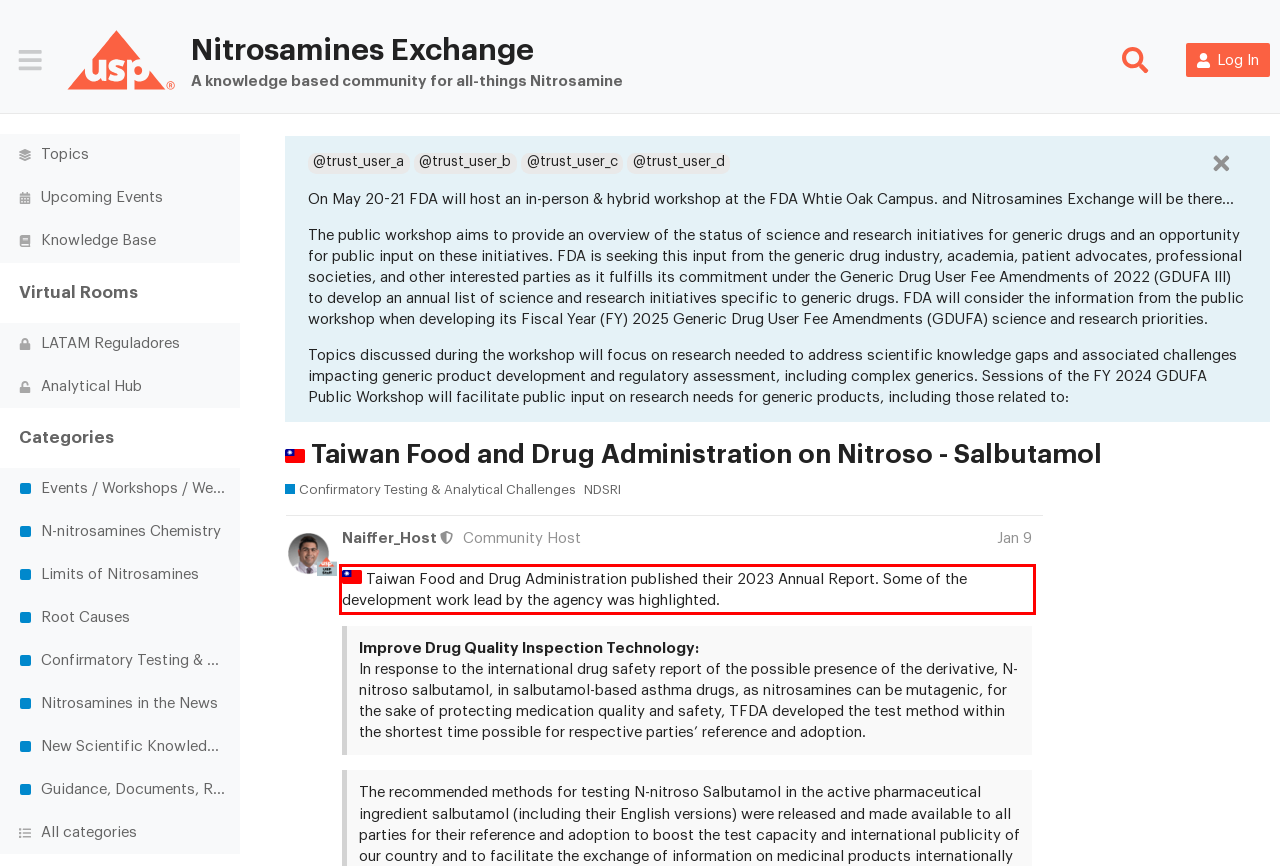Given a webpage screenshot with a red bounding box, perform OCR to read and deliver the text enclosed by the red bounding box.

Taiwan Food and Drug Administration published their 2023 Annual Report. Some of the development work lead by the agency was highlighted.